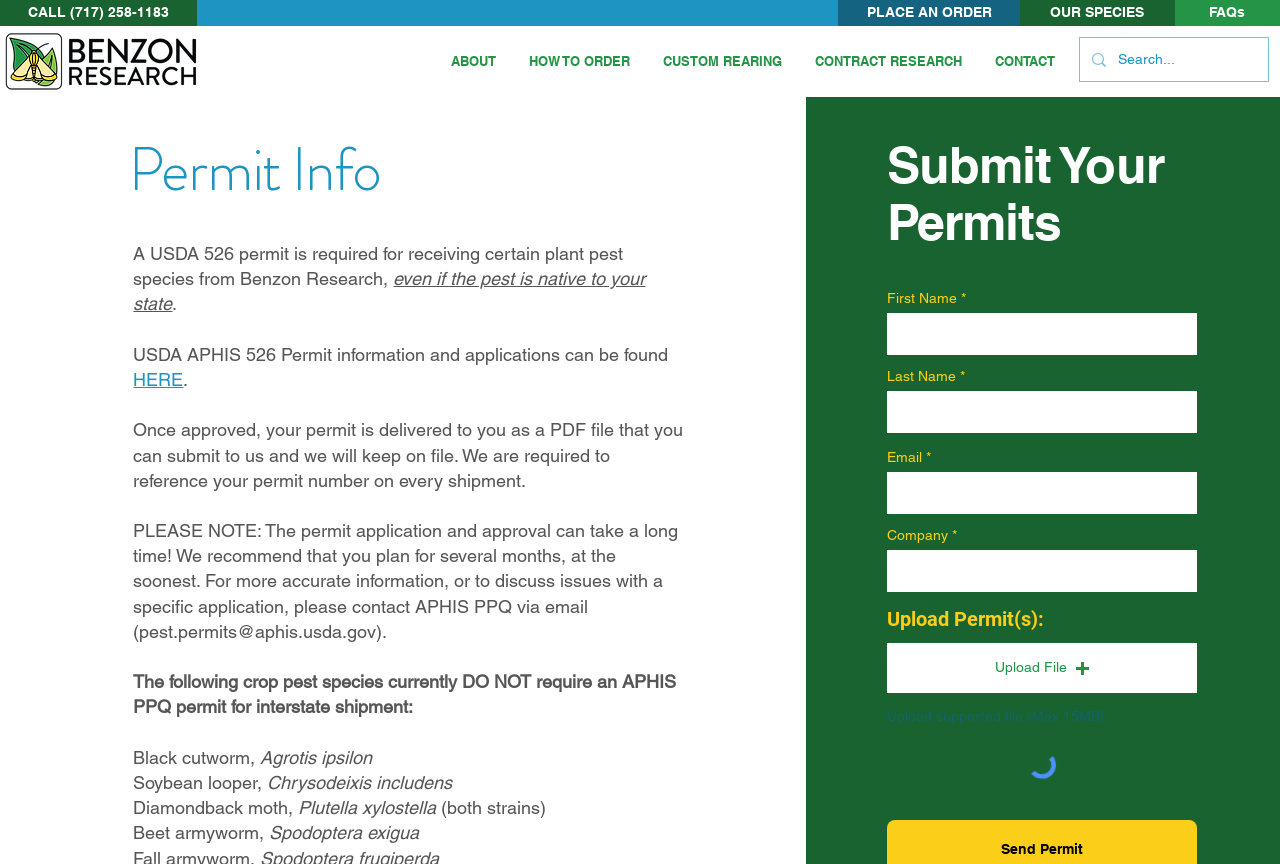Please find the bounding box coordinates of the element that needs to be clicked to perform the following instruction: "Learn about custom rearing". The bounding box coordinates should be four float numbers between 0 and 1, represented as [left, top, right, bottom].

[0.505, 0.043, 0.623, 0.098]